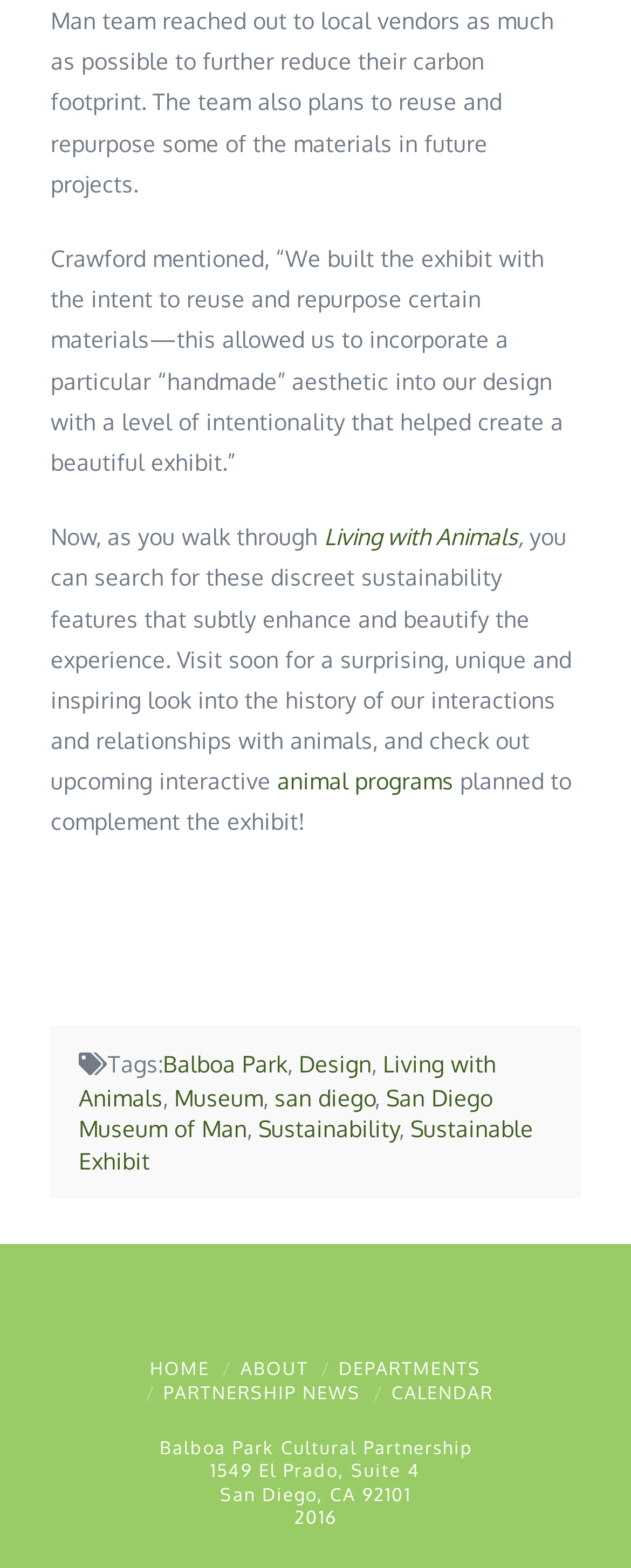Please identify the bounding box coordinates of the region to click in order to complete the task: "Go to 'HOME'". The coordinates must be four float numbers between 0 and 1, specified as [left, top, right, bottom].

[0.237, 0.866, 0.332, 0.88]